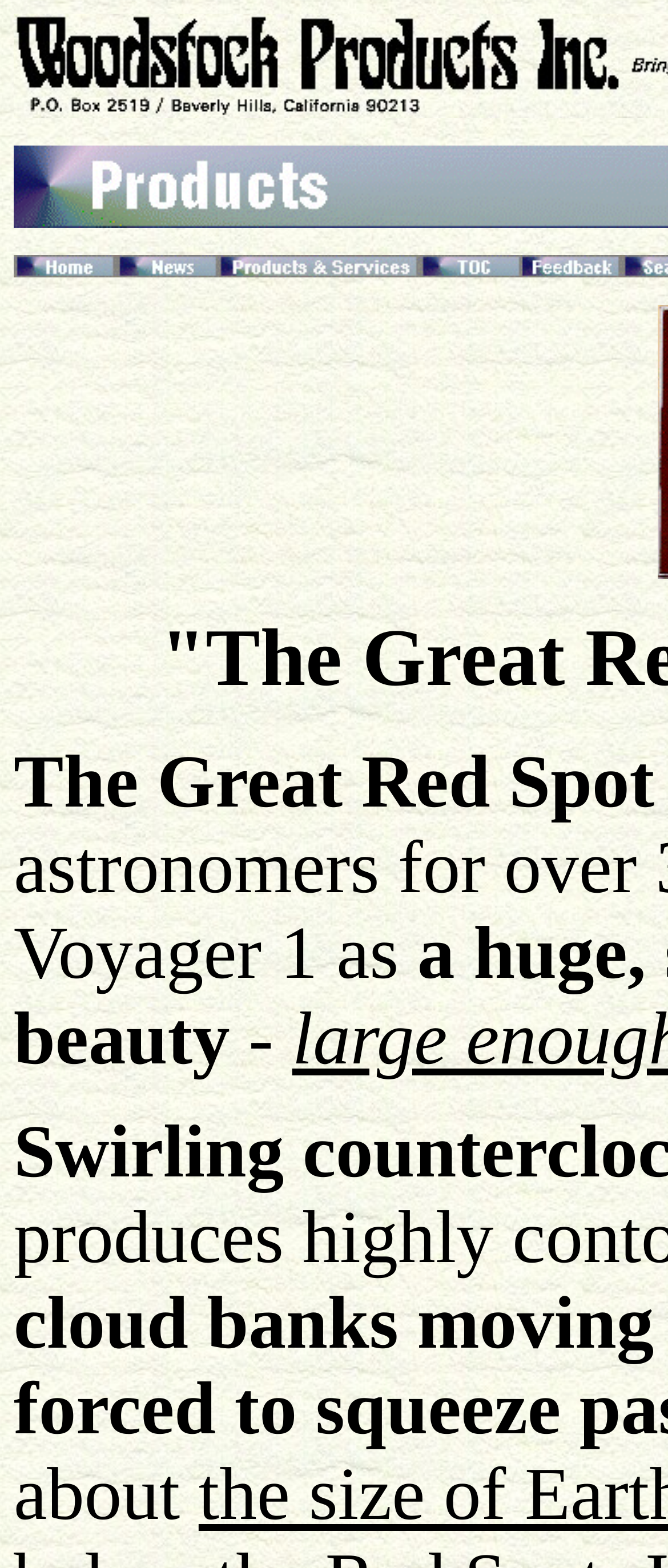Highlight the bounding box of the UI element that corresponds to this description: "alt="[Products Icon]"".

[0.328, 0.163, 0.628, 0.181]